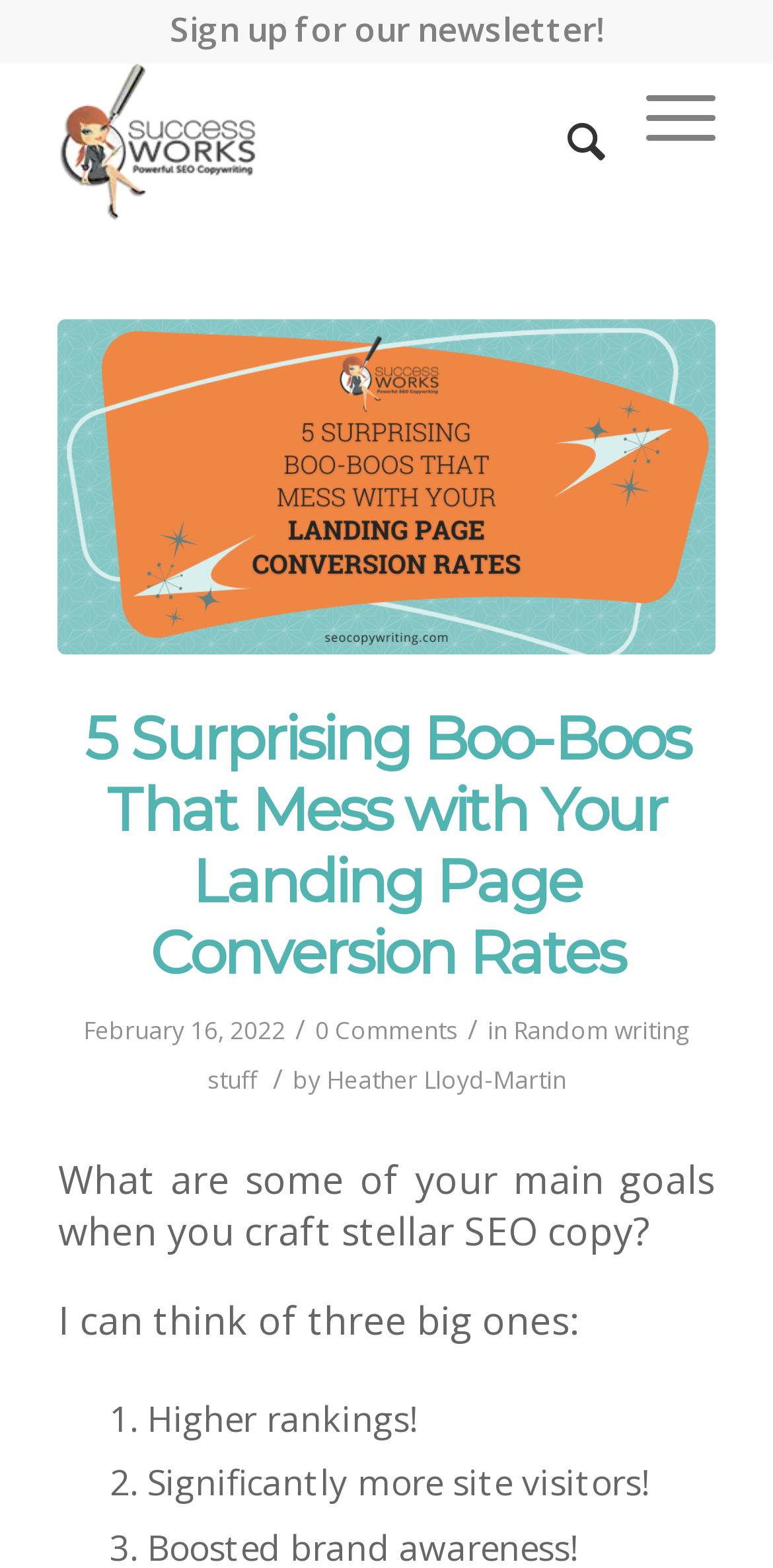How many comments are there on the article?
From the image, provide a succinct answer in one word or a short phrase.

0